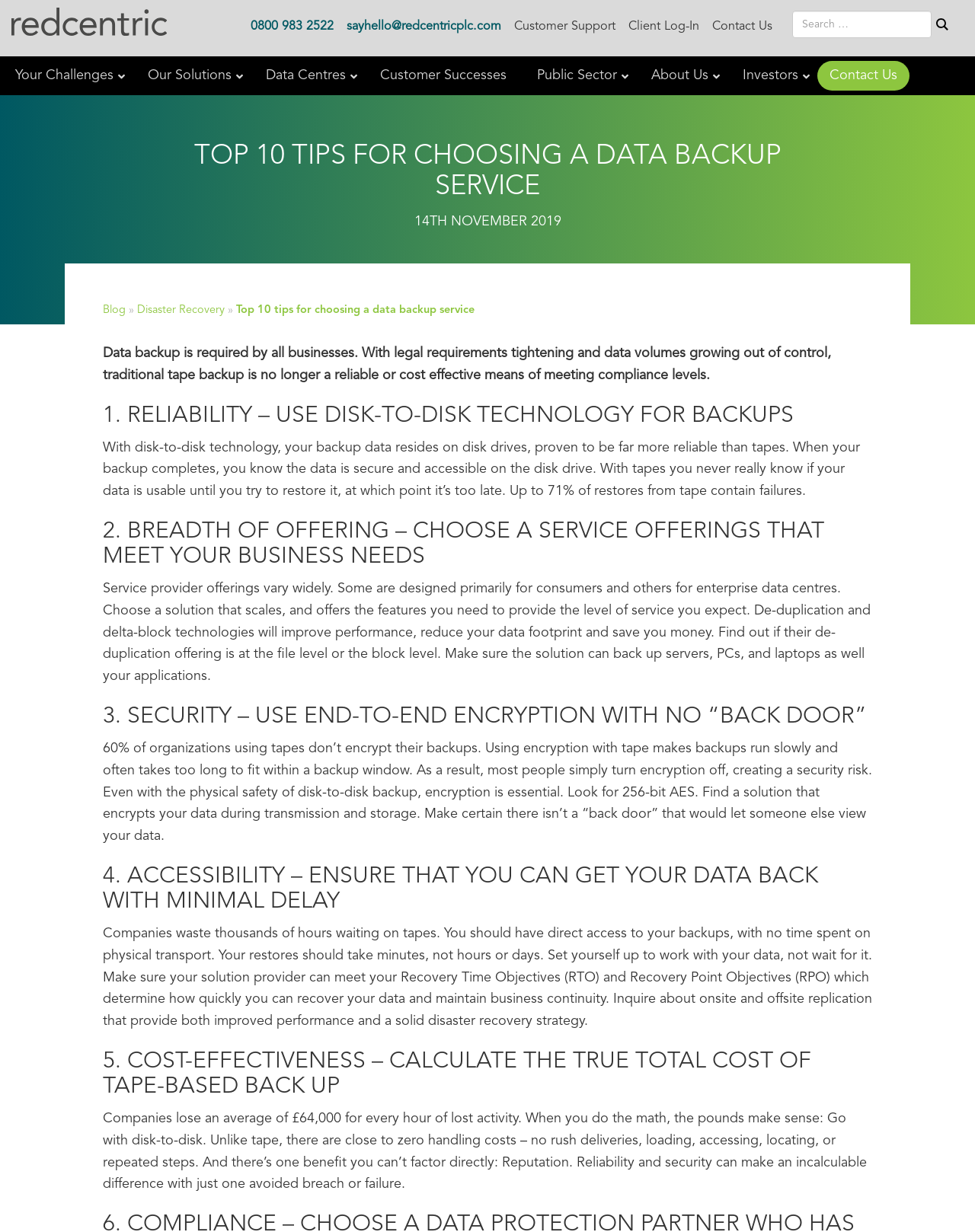Offer an extensive depiction of the webpage and its key elements.

This webpage is about data backup and provides 10 tips for choosing a reliable data backup service. At the top, there is a logo with a link and an image. On the top right, there is a search bar with a button. Below the logo, there are several links to different sections of the website, including "Customer Support", "Client Log-In", and "Contact Us".

The main content of the webpage is divided into sections, each with a heading and a paragraph of text. The first section is an introduction to the importance of data backup, explaining that traditional tape backup is no longer reliable or cost-effective. The following sections provide tips for choosing a data backup service, including the importance of reliability, breadth of offering, security, accessibility, and cost-effectiveness.

Each tip is presented as a heading followed by a paragraph of text that explains the tip in more detail. The text is informative and provides specific examples and statistics to support the tips. There are no images or graphics in the main content, but there are icons (represented by "\uf107") next to some of the links at the top of the page.

The webpage has a clean and organized layout, with clear headings and concise text. The text is easy to read and understand, making it accessible to a wide range of readers. Overall, the webpage provides valuable information and guidance for businesses looking to choose a reliable data backup service.